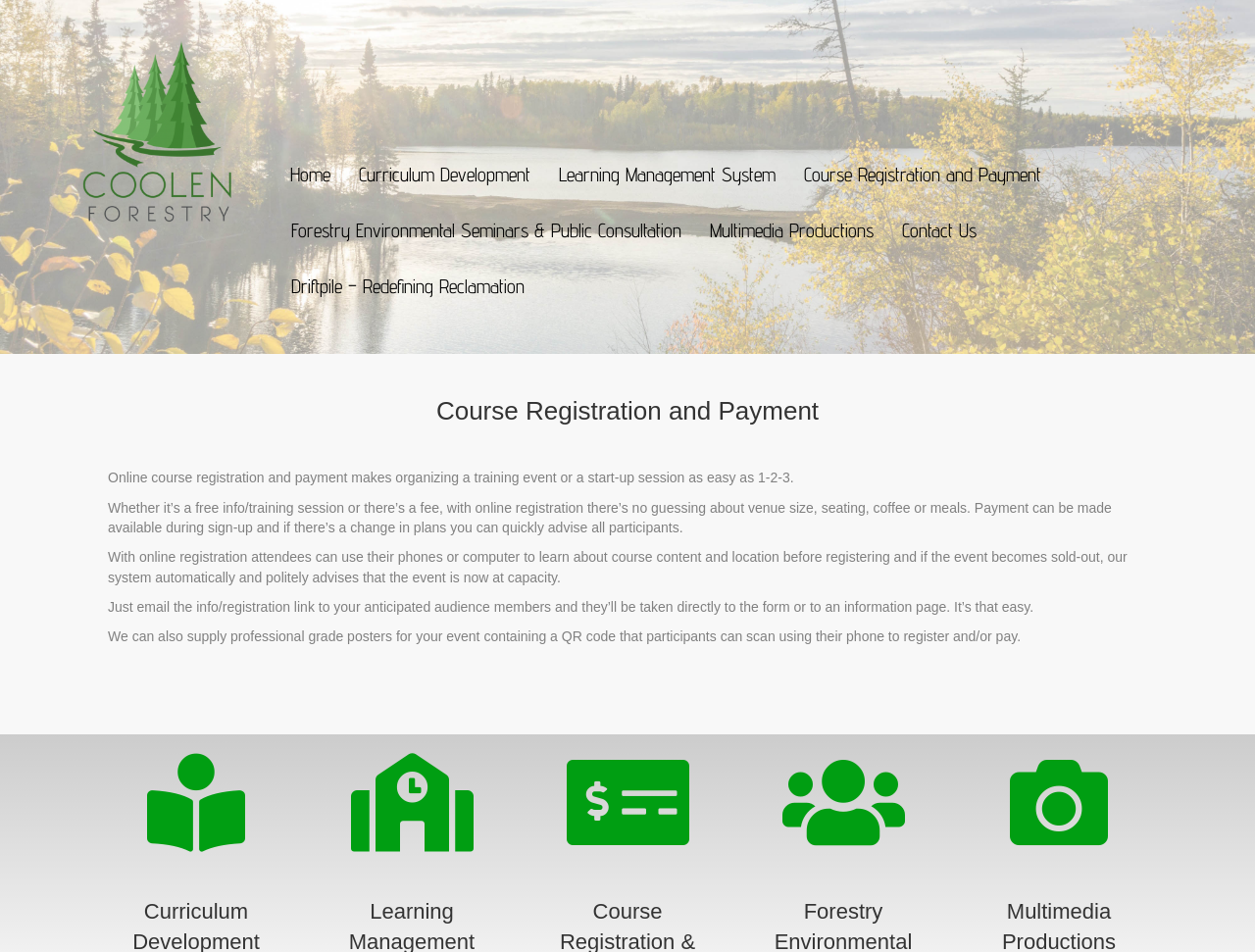Locate the bounding box coordinates of the clickable region necessary to complete the following instruction: "Click the Home link". Provide the coordinates in the format of four float numbers between 0 and 1, i.e., [left, top, right, bottom].

[0.221, 0.154, 0.274, 0.213]